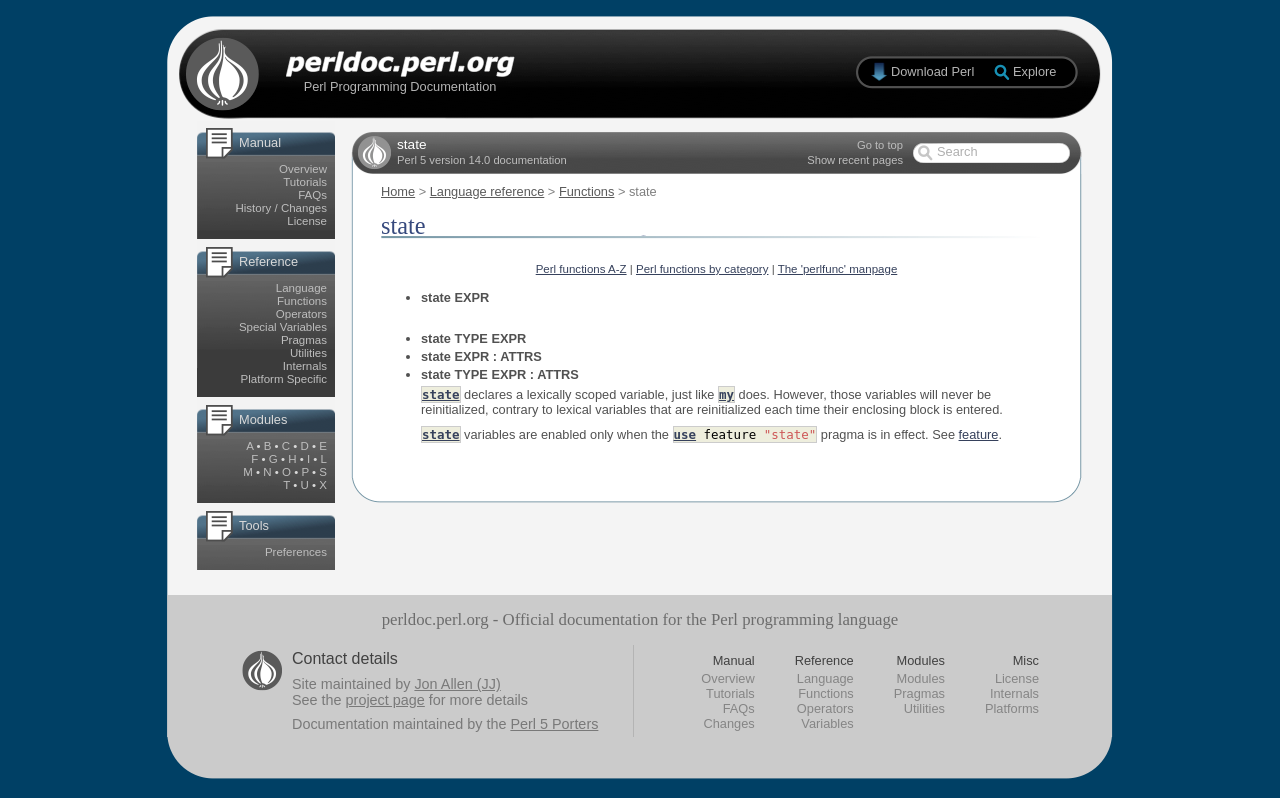Respond to the following question with a brief word or phrase:
What is the purpose of the 'state' keyword in Perl?

Declares a lexically scoped variable